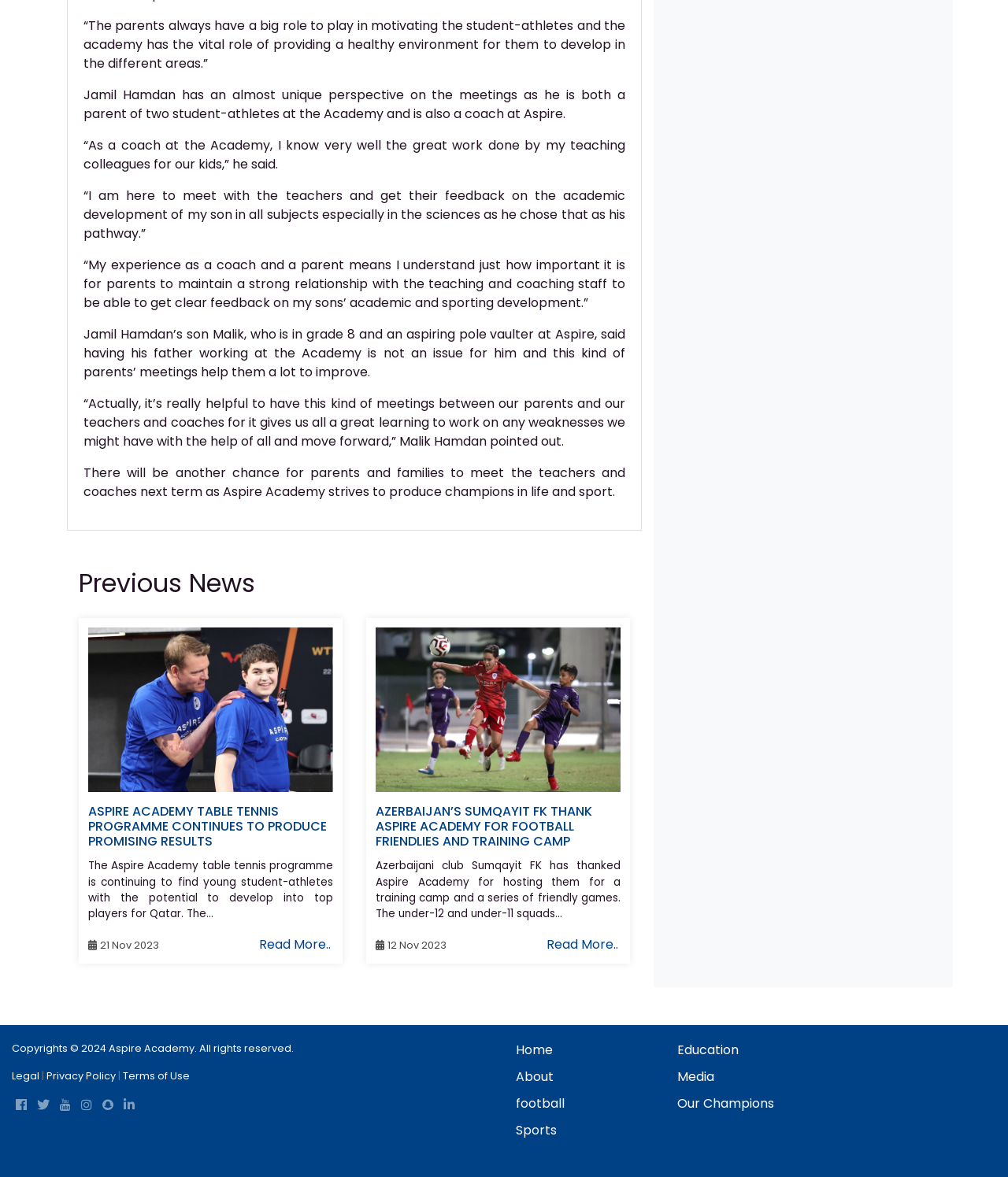Could you find the bounding box coordinates of the clickable area to complete this instruction: "Check the previous news"?

[0.078, 0.483, 0.625, 0.509]